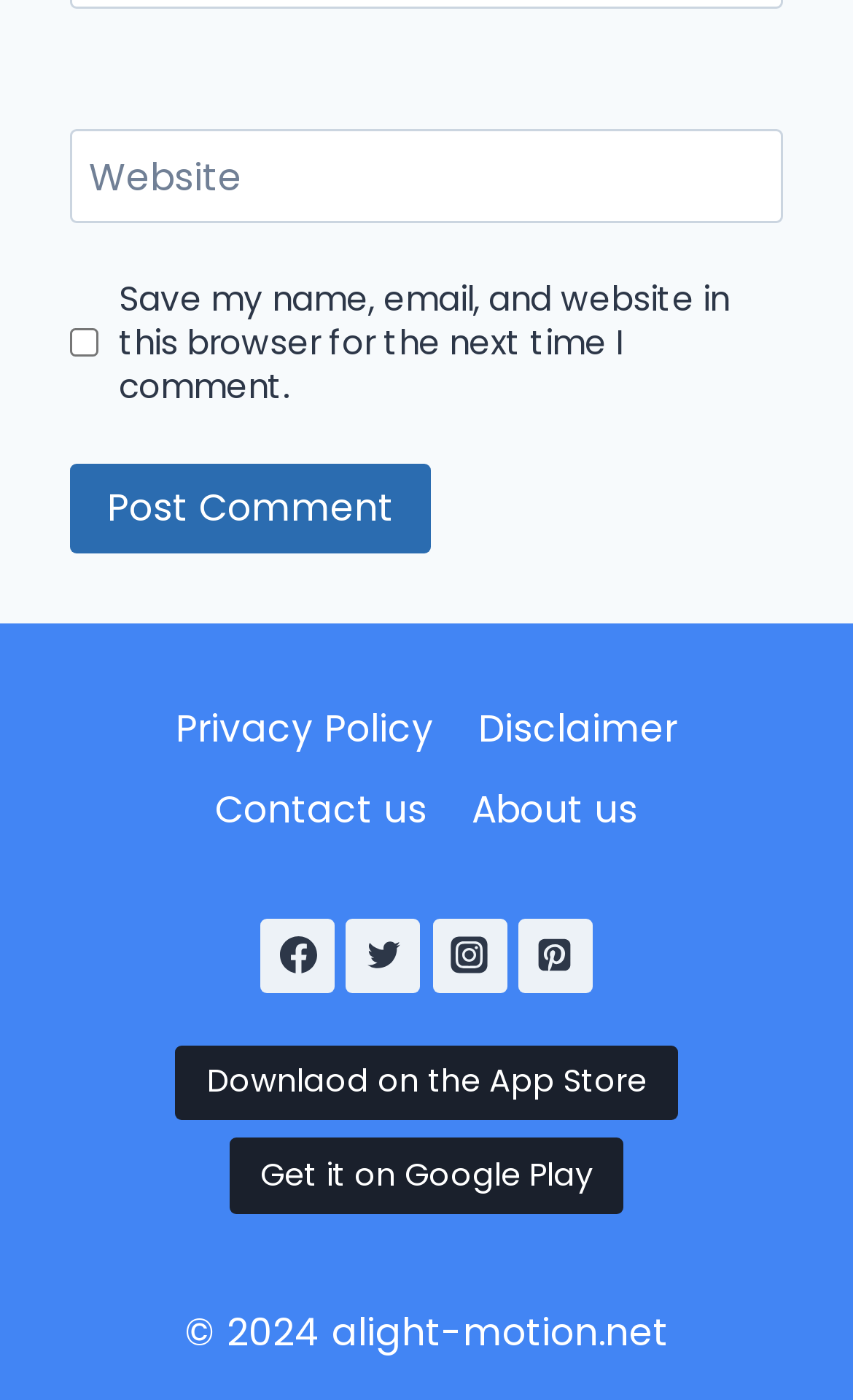What are the available app stores?
Please answer the question as detailed as possible based on the image.

The webpage has links to download the app on the App Store and Google Play, which are two popular app stores for mobile devices.